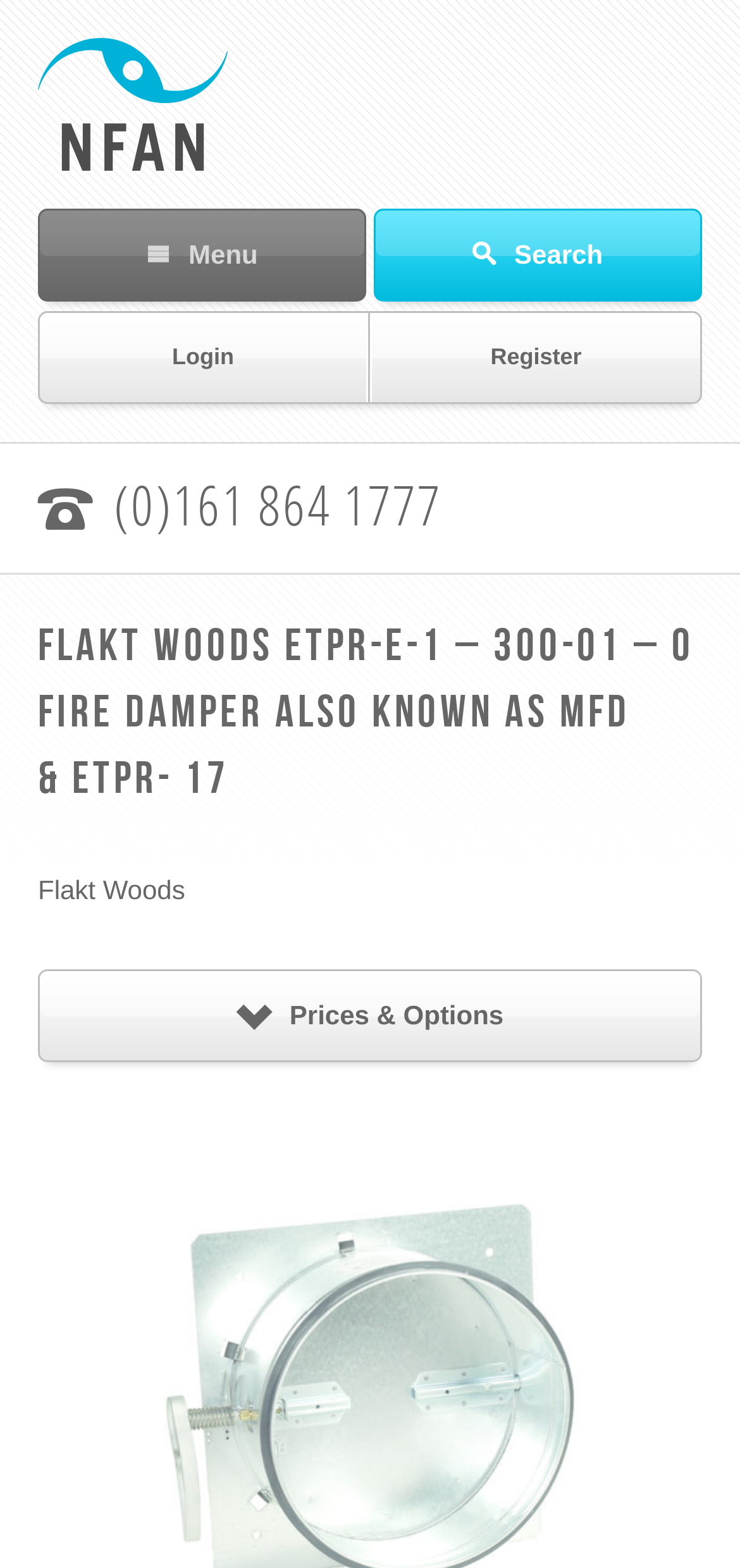Bounding box coordinates are given in the format (top-left x, top-left y, bottom-right x, bottom-right y). All values should be floating point numbers between 0 and 1. Provide the bounding box coordinate for the UI element described as: Cookies Policy

[0.379, 0.61, 0.611, 0.629]